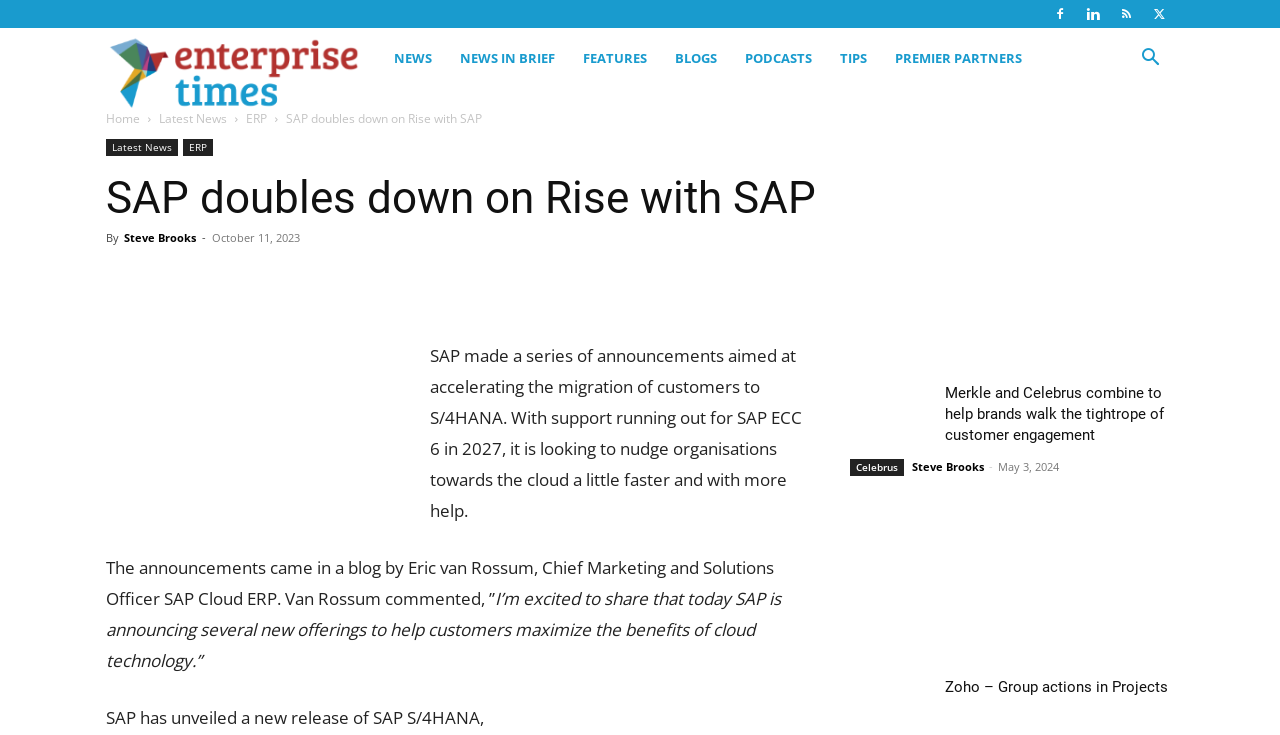For the element described, predict the bounding box coordinates as (top-left x, top-left y, bottom-right x, bottom-right y). All values should be between 0 and 1. Element description: Steve Brooks

[0.097, 0.313, 0.153, 0.333]